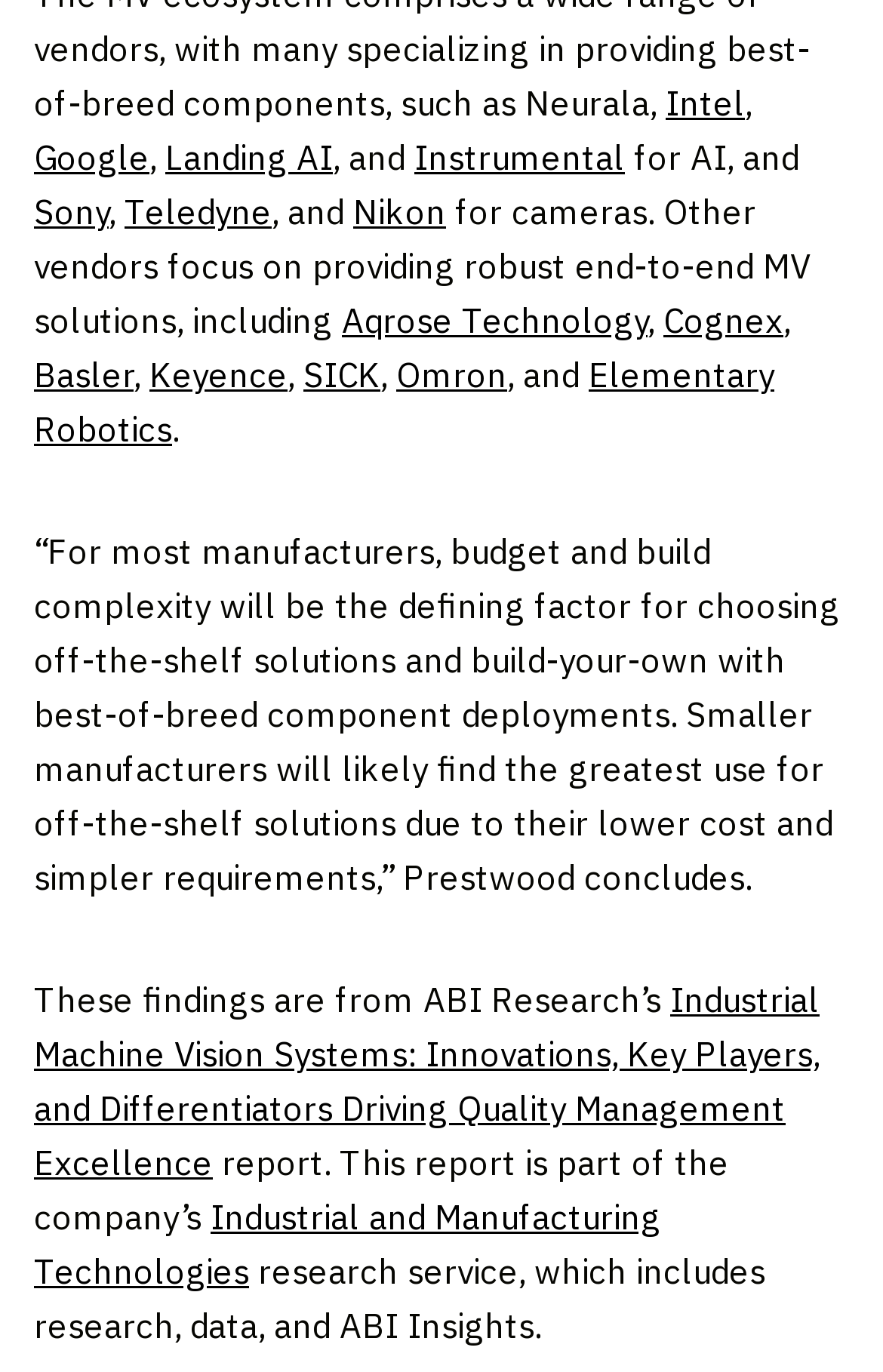Could you highlight the region that needs to be clicked to execute the instruction: "Read the report from ABI Research"?

[0.038, 0.832, 0.826, 0.903]